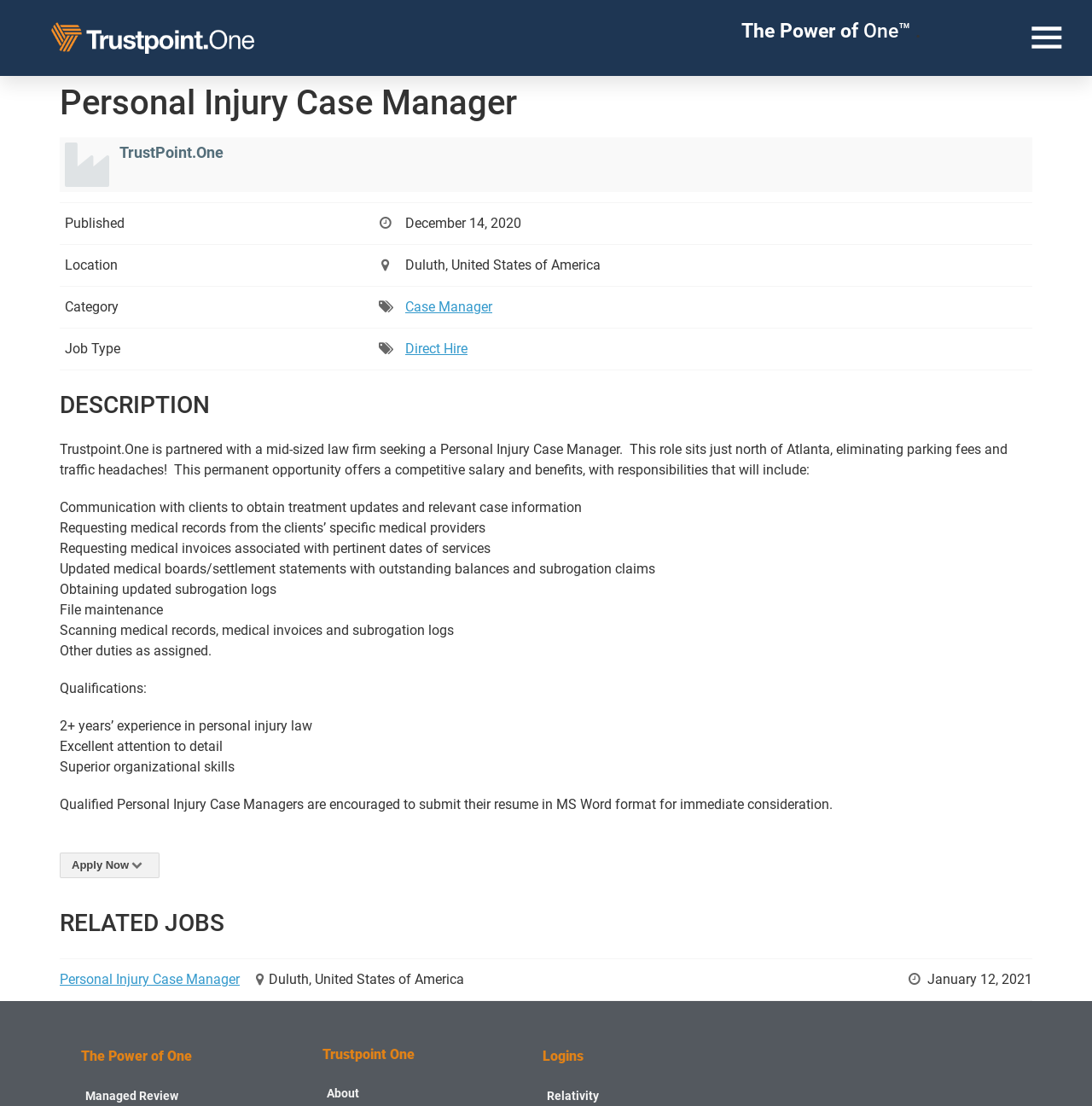What is the job title of the role described?
Provide a well-explained and detailed answer to the question.

The job title is mentioned in the heading 'Personal Injury Case Manager' at the top of the webpage, and also in the job description section.